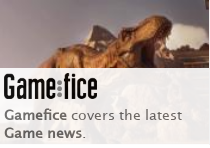Provide a brief response to the question using a single word or phrase: 
What is the tone of the overall aesthetic?

Modern and exciting